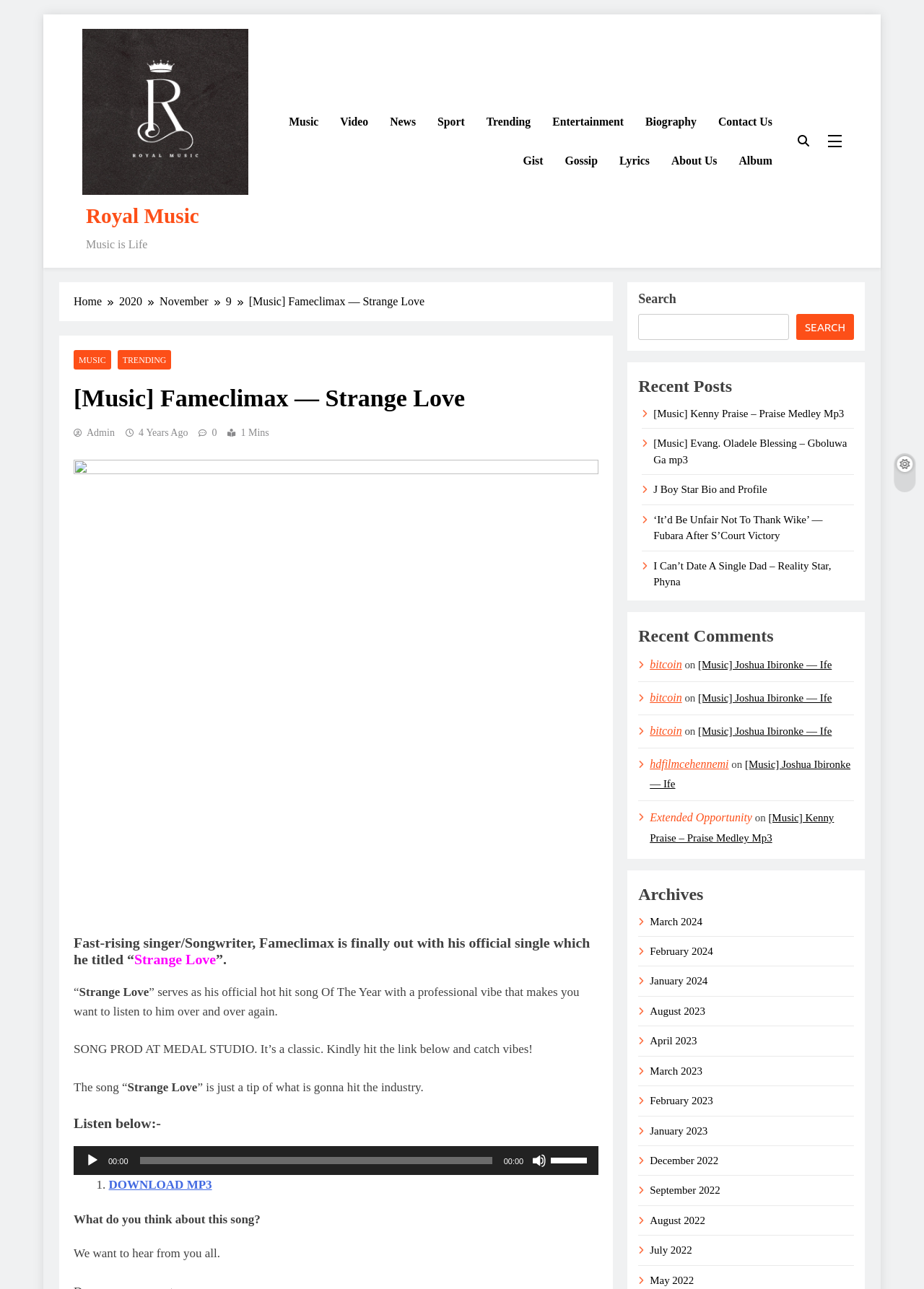What is the type of the audio player? Refer to the image and provide a one-word or short phrase answer.

Audio Player